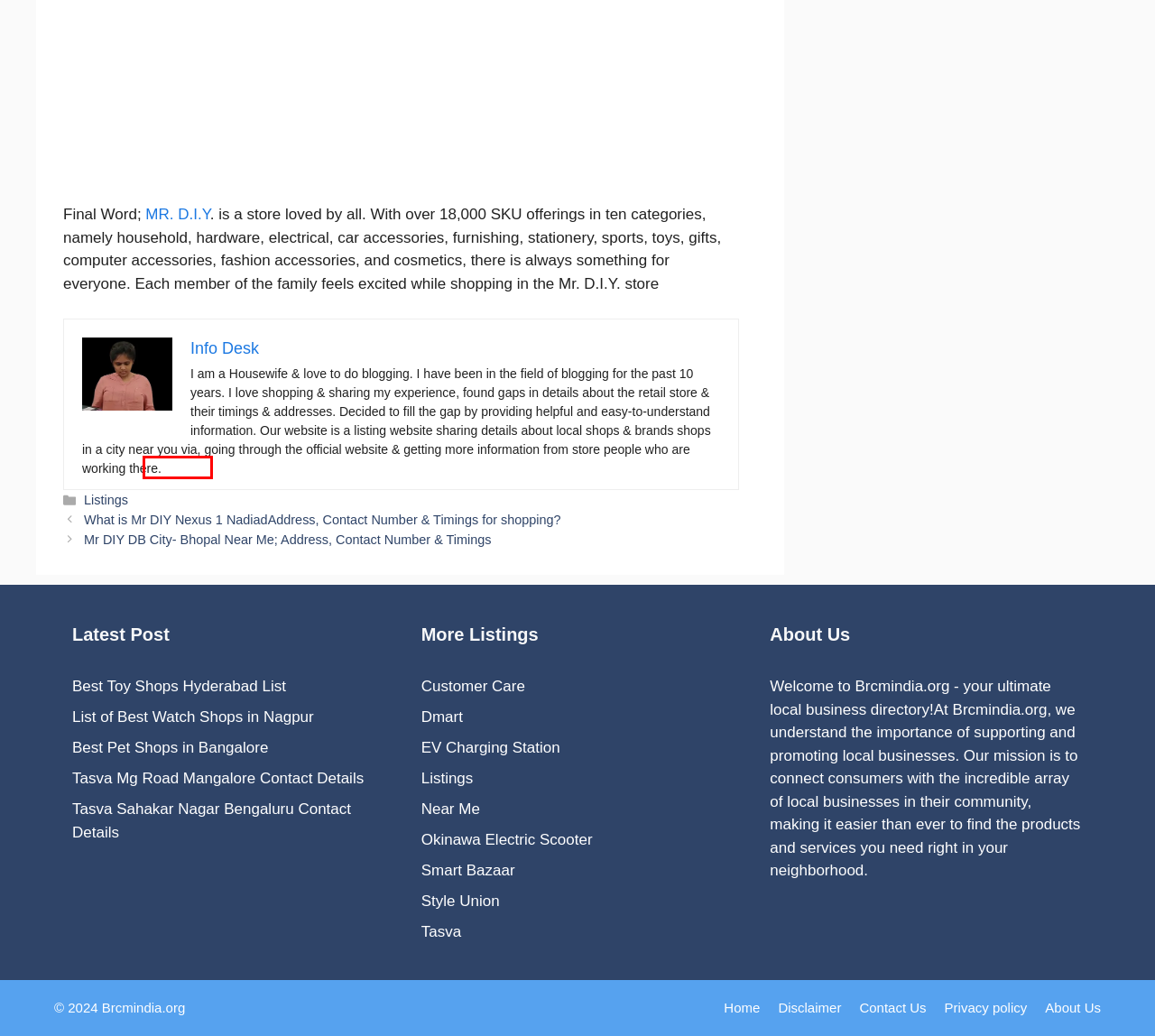Examine the screenshot of the webpage, which has a red bounding box around a UI element. Select the webpage description that best fits the new webpage after the element inside the red bounding box is clicked. Here are the choices:
A. Style Union - Brcmindia.org
B. EV Charging Station - Brcmindia.org
C. Mr DIY DB City- Bhopal Near Me; Address, Contact Number & Timings
D. Customer Care - Brcmindia.org
E. What is Mr DIY Nexus 1 NadiadAddress, Contact Number & Timings for shopping?
F. Best Toy Shops Hyderabad {2013 Top 10} Toy Store Hyderabad
G. Tasva Mg Road Mangalore Contact Details
H. MR DIY Near Me Store List

H